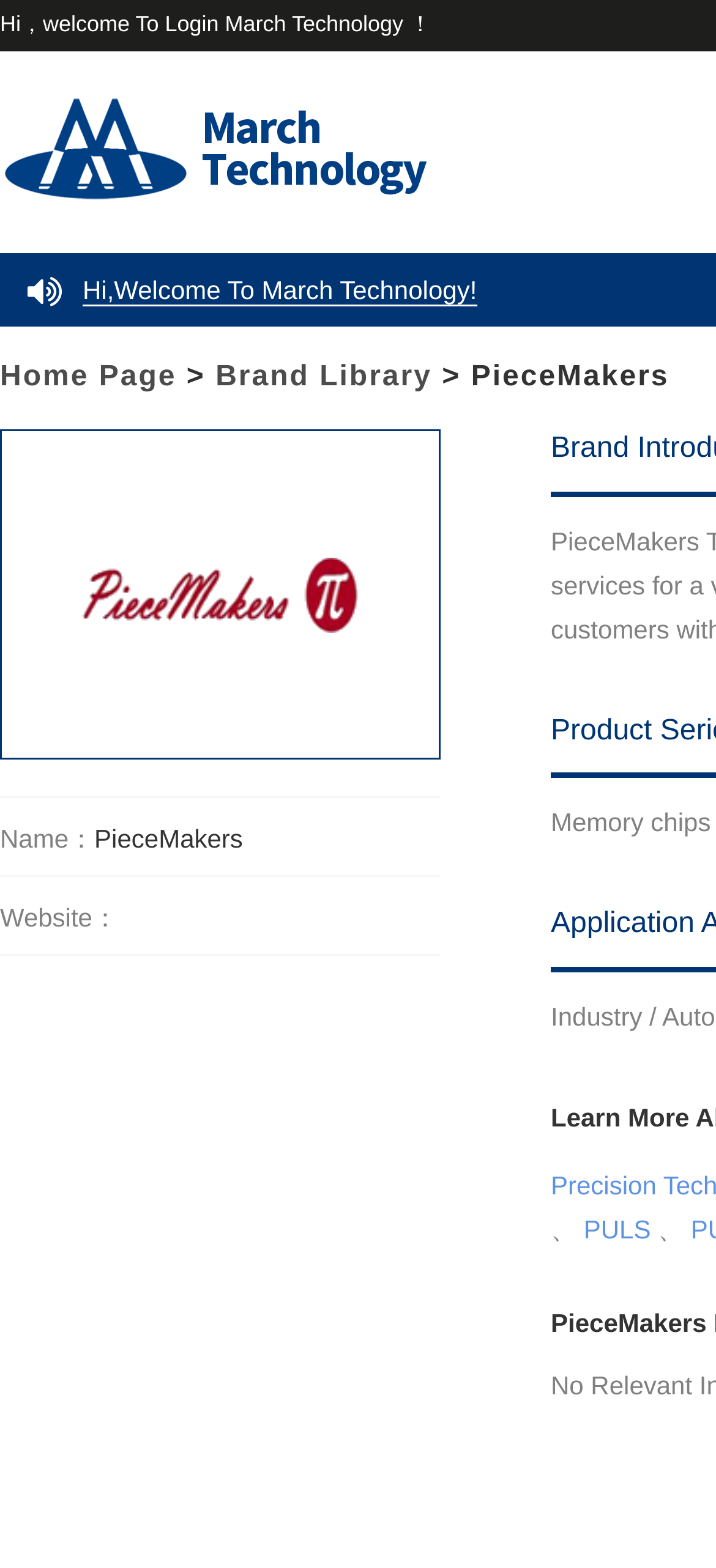What is the website related to?
Please provide a detailed and comprehensive answer to the question.

The website is related to storage products, as indicated by the presence of links and text elements related to the company's products and services, and the company name 'PieceMakers' which suggests a focus on technology and innovation.